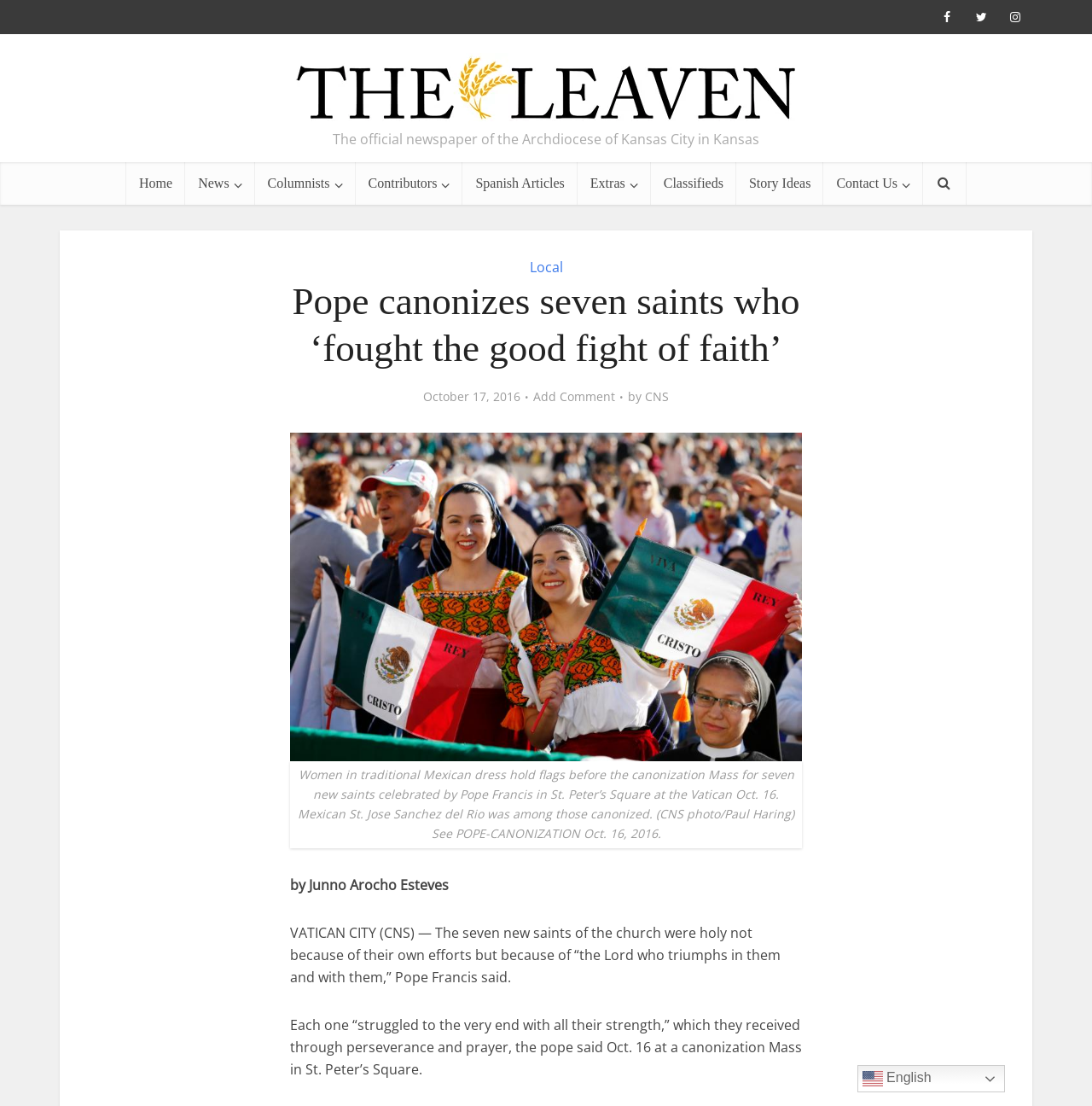Respond with a single word or phrase to the following question: What is the date of the canonization Mass?

October 16, 2016